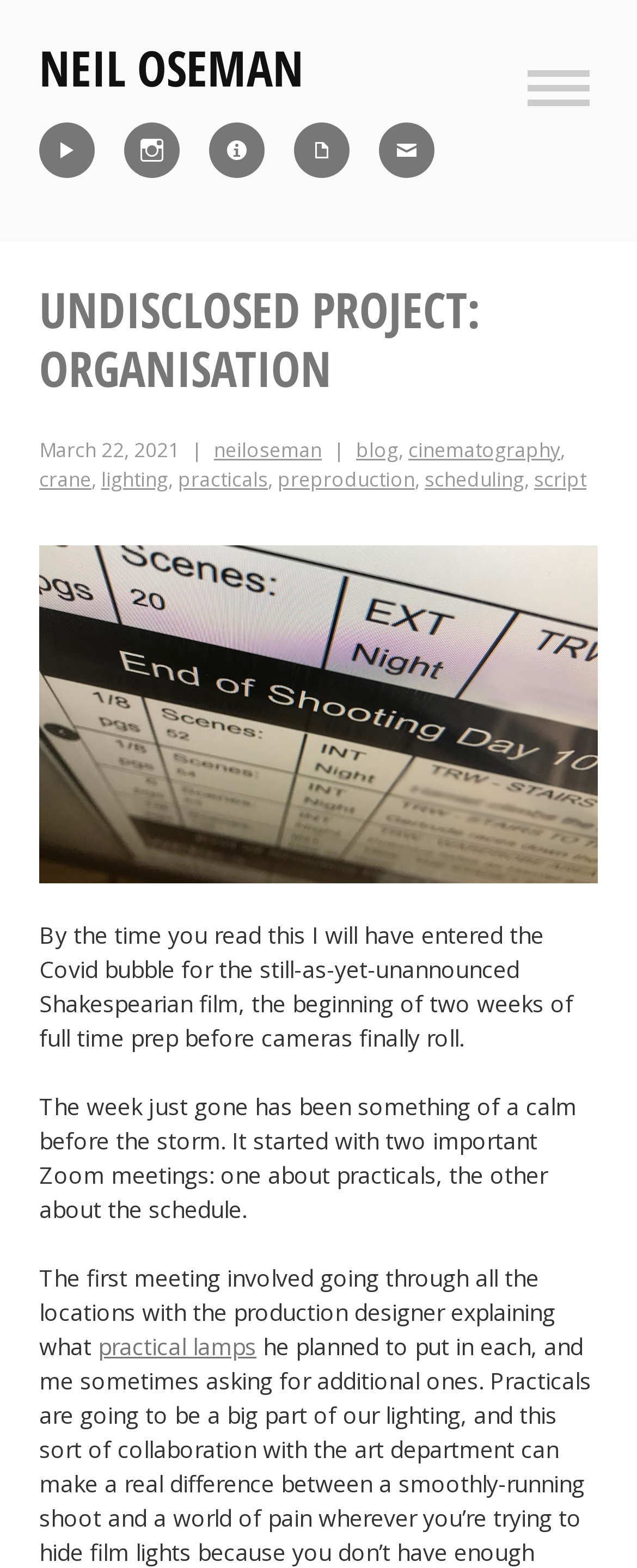Determine the bounding box coordinates of the area to click in order to meet this instruction: "Explore biotech research".

None